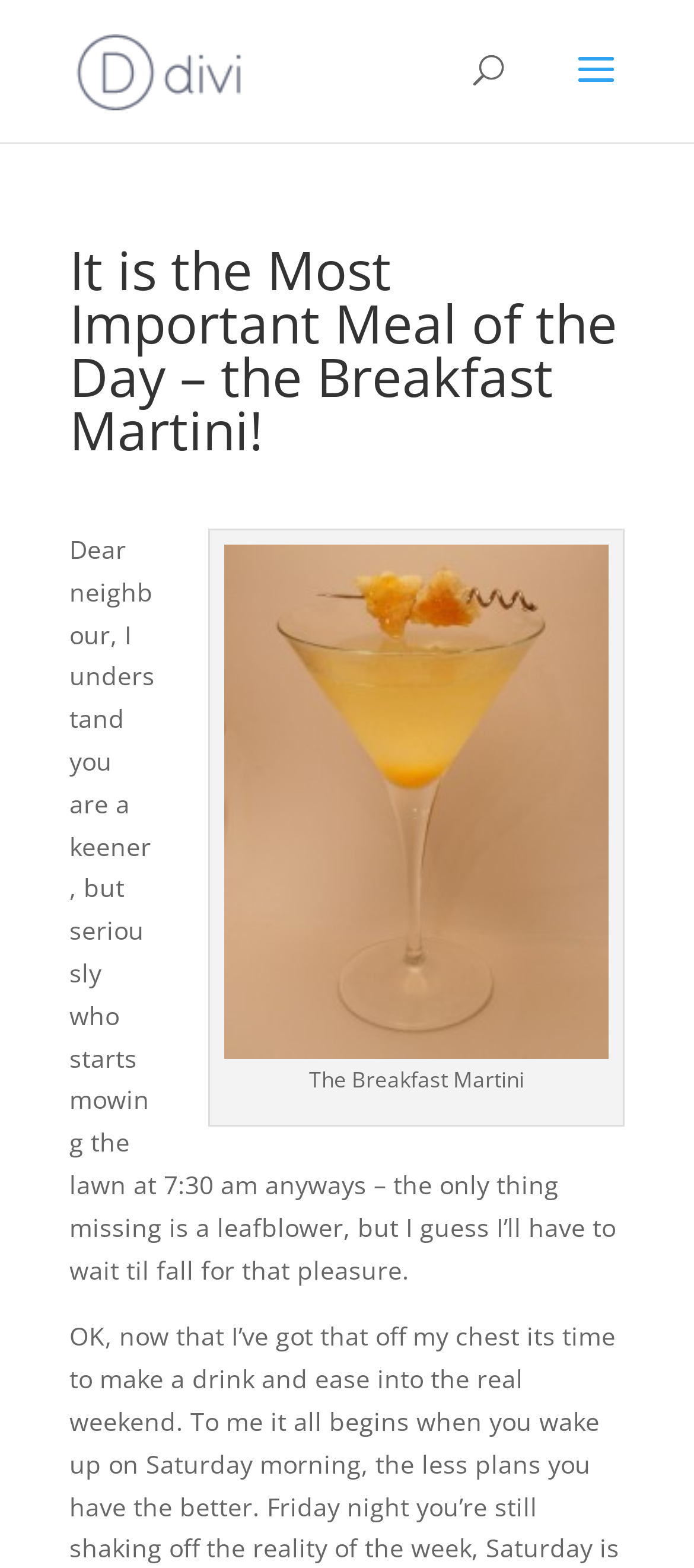What is the author's attitude towards their neighbor?
Based on the visual, give a brief answer using one word or a short phrase.

Sarcastic